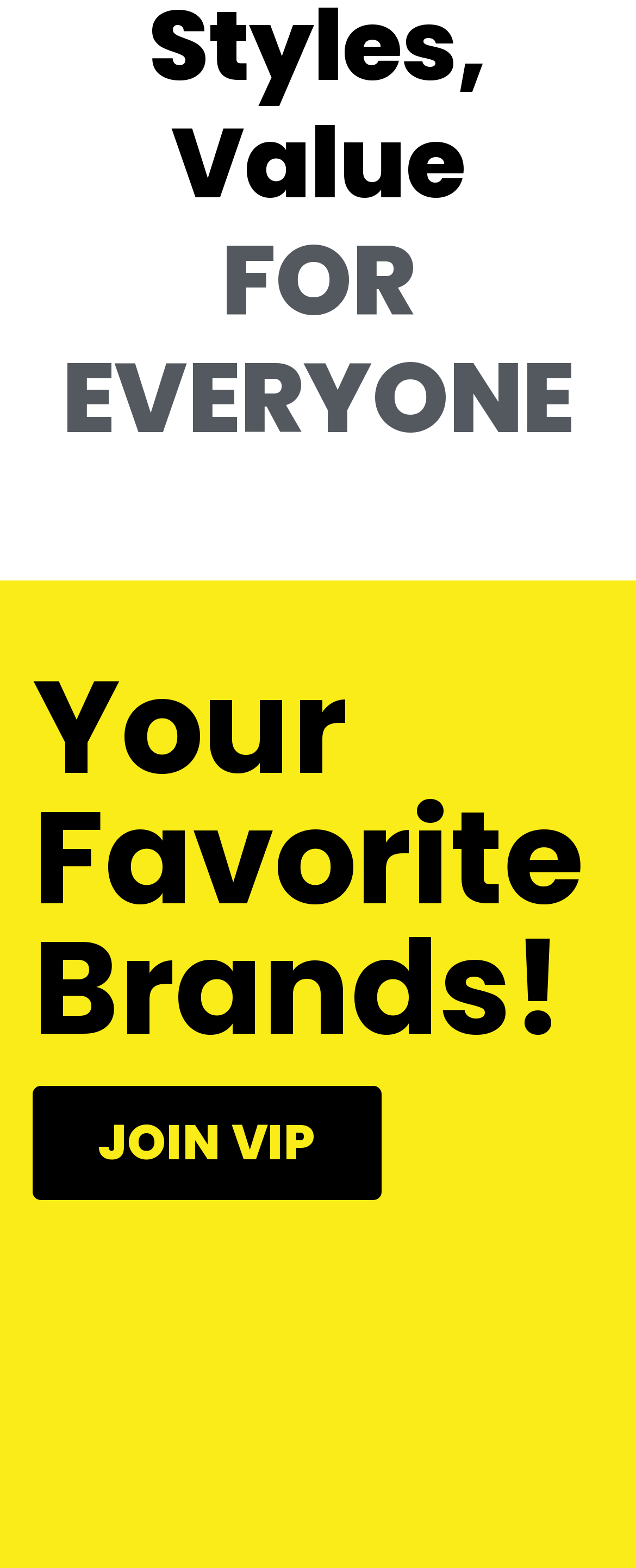What is the relative position of the 'JOIN VIP' link and the top row of images?
Answer the question using a single word or phrase, according to the image.

The link is above the images